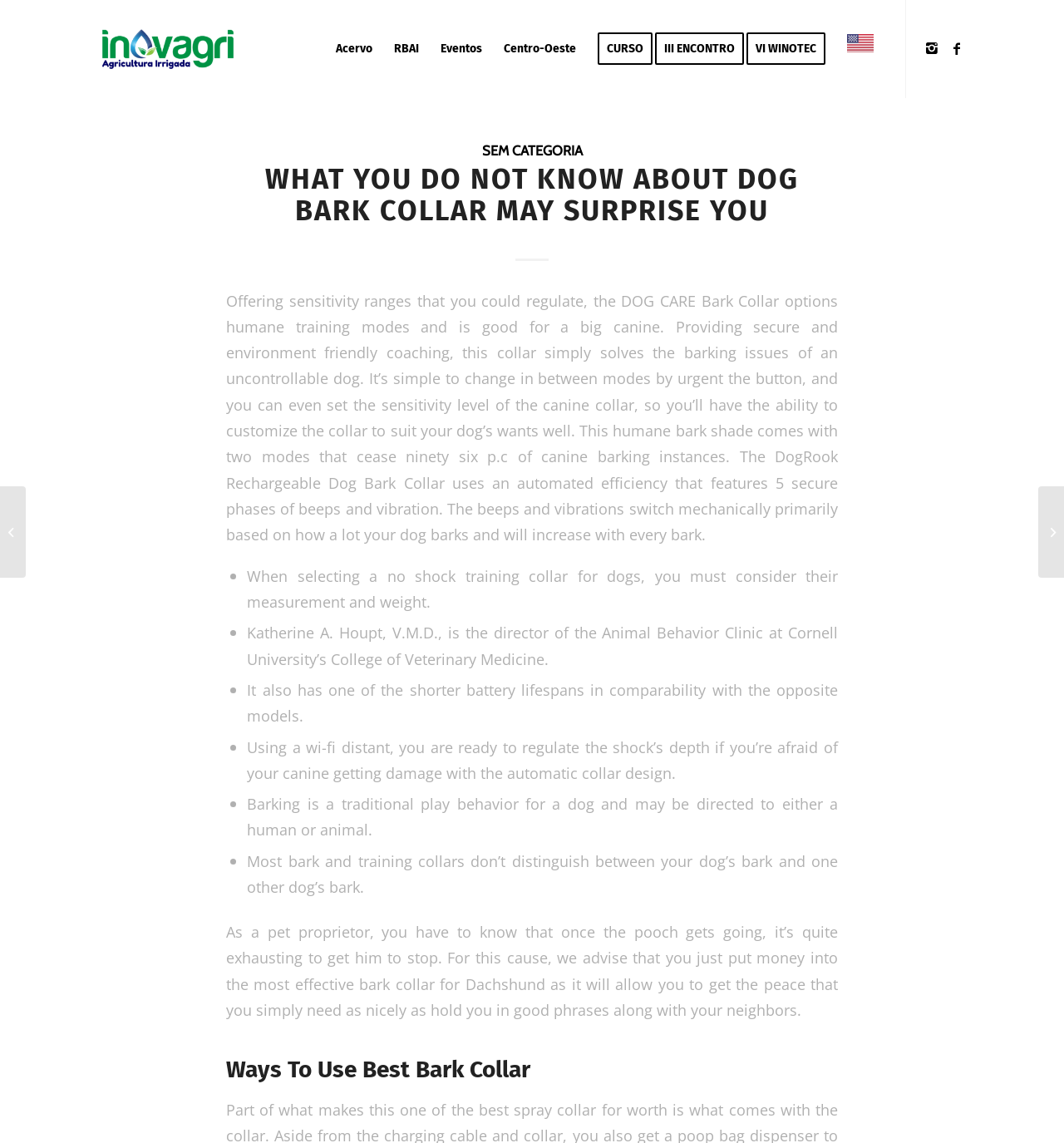Based on the image, please elaborate on the answer to the following question:
What is the purpose of the DOG CARE Bark Collar?

Based on the webpage content, the DOG CARE Bark Collar is designed to solve the barking issues of an uncontrollable dog, providing secure and efficient training.